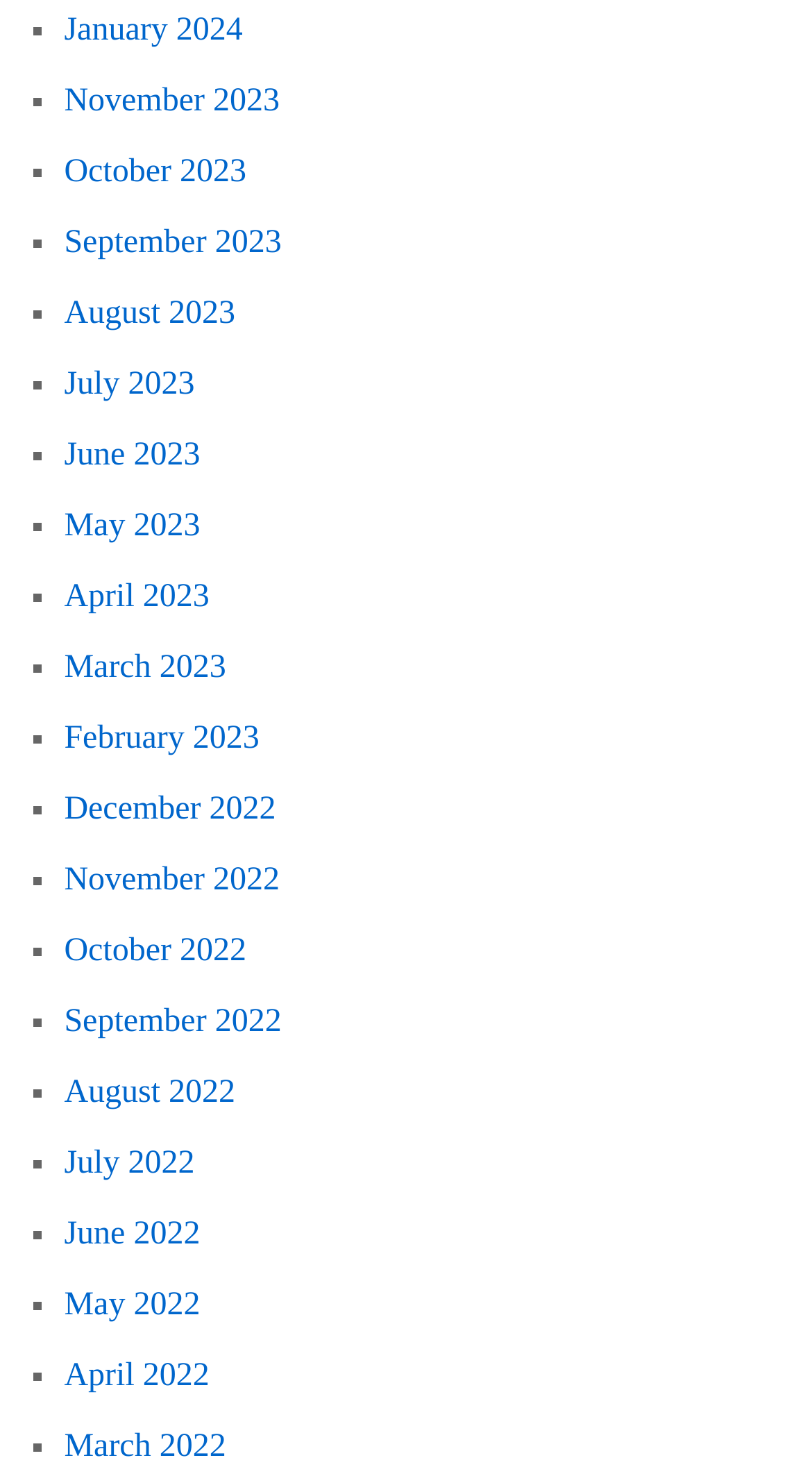Please mark the clickable region by giving the bounding box coordinates needed to complete this instruction: "Learn about the Team Nicaragua".

None